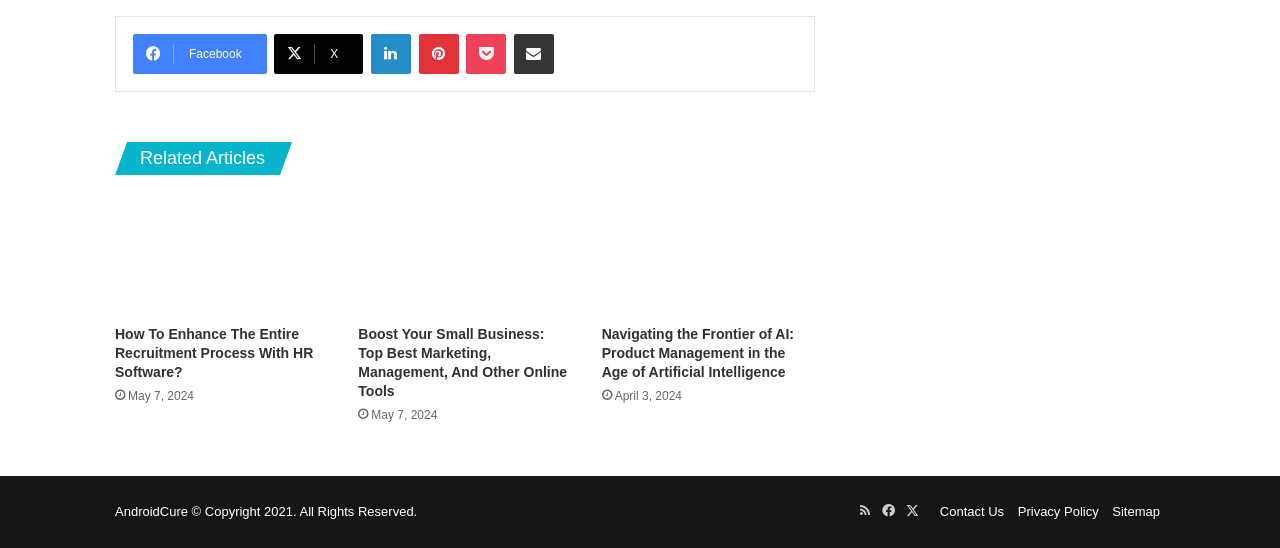Calculate the bounding box coordinates for the UI element based on the following description: "Share via Email". Ensure the coordinates are four float numbers between 0 and 1, i.e., [left, top, right, bottom].

[0.401, 0.061, 0.433, 0.134]